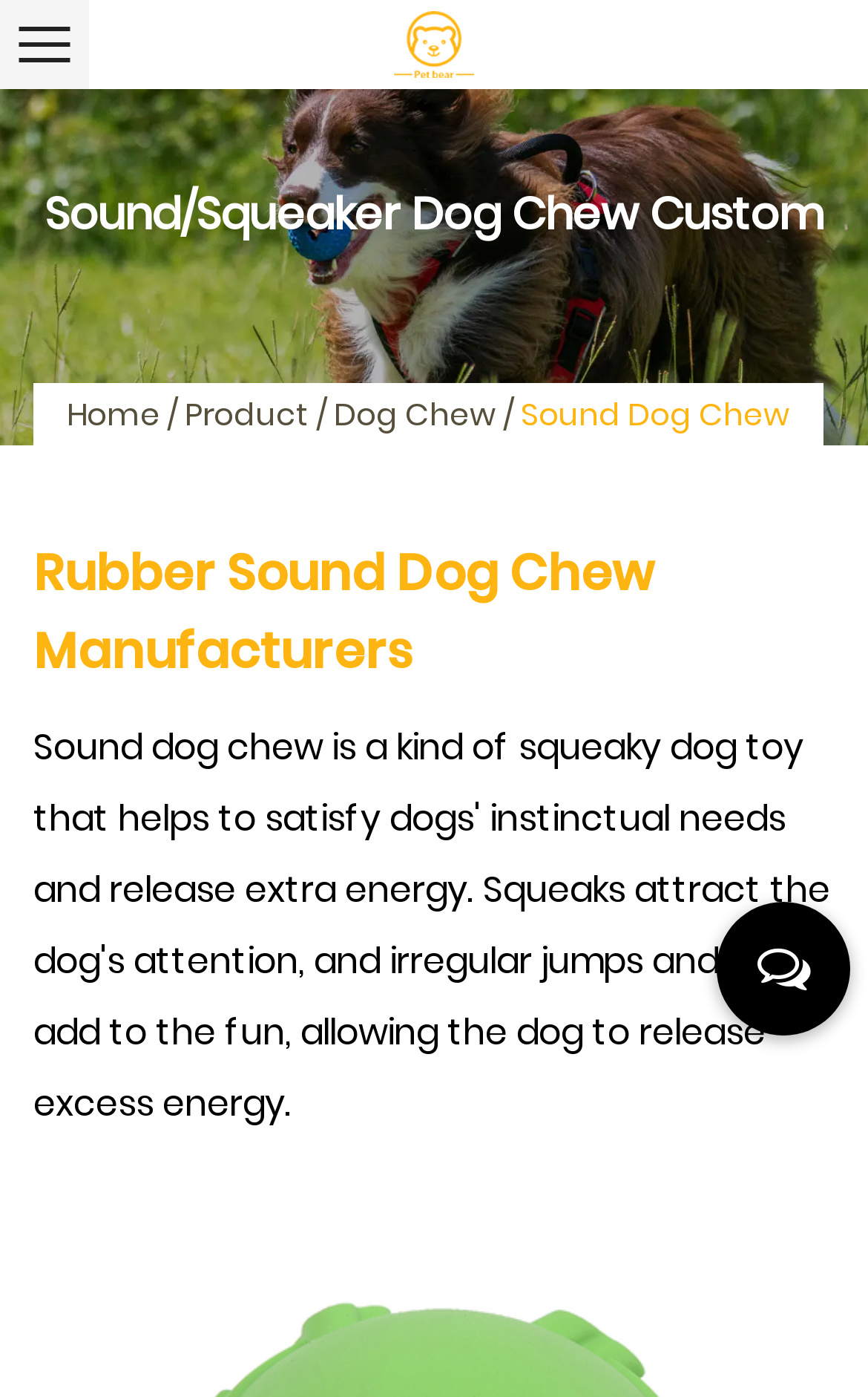What is the custom product offered by the company?
Using the image, elaborate on the answer with as much detail as possible.

The company offers custom sound dog chew products, which can be inferred from the heading 'Sound/Squeaker Dog Chew Custom' and the fact that it is a prominent element on the webpage.